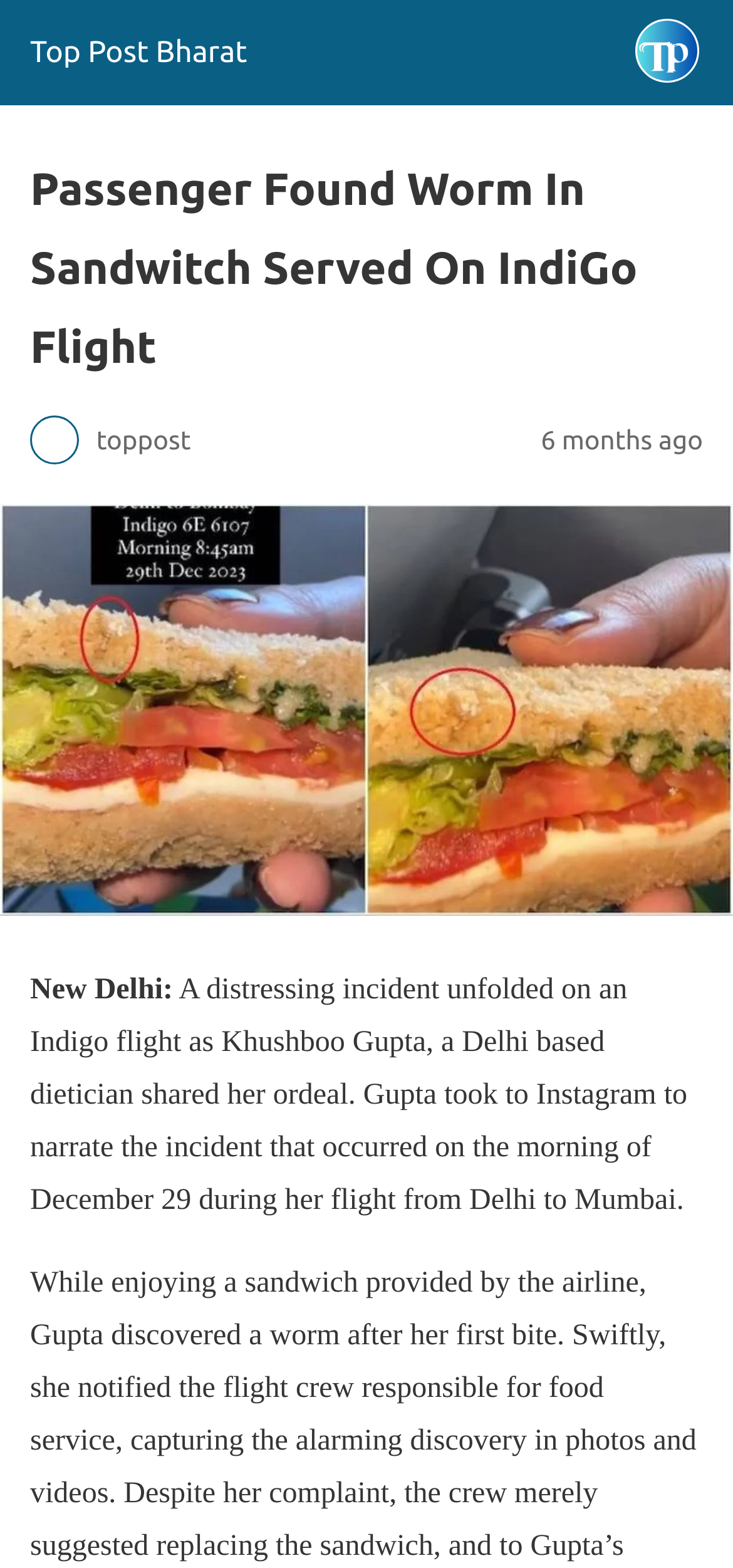Extract the bounding box of the UI element described as: "Top Post Bharat".

[0.041, 0.023, 0.337, 0.044]